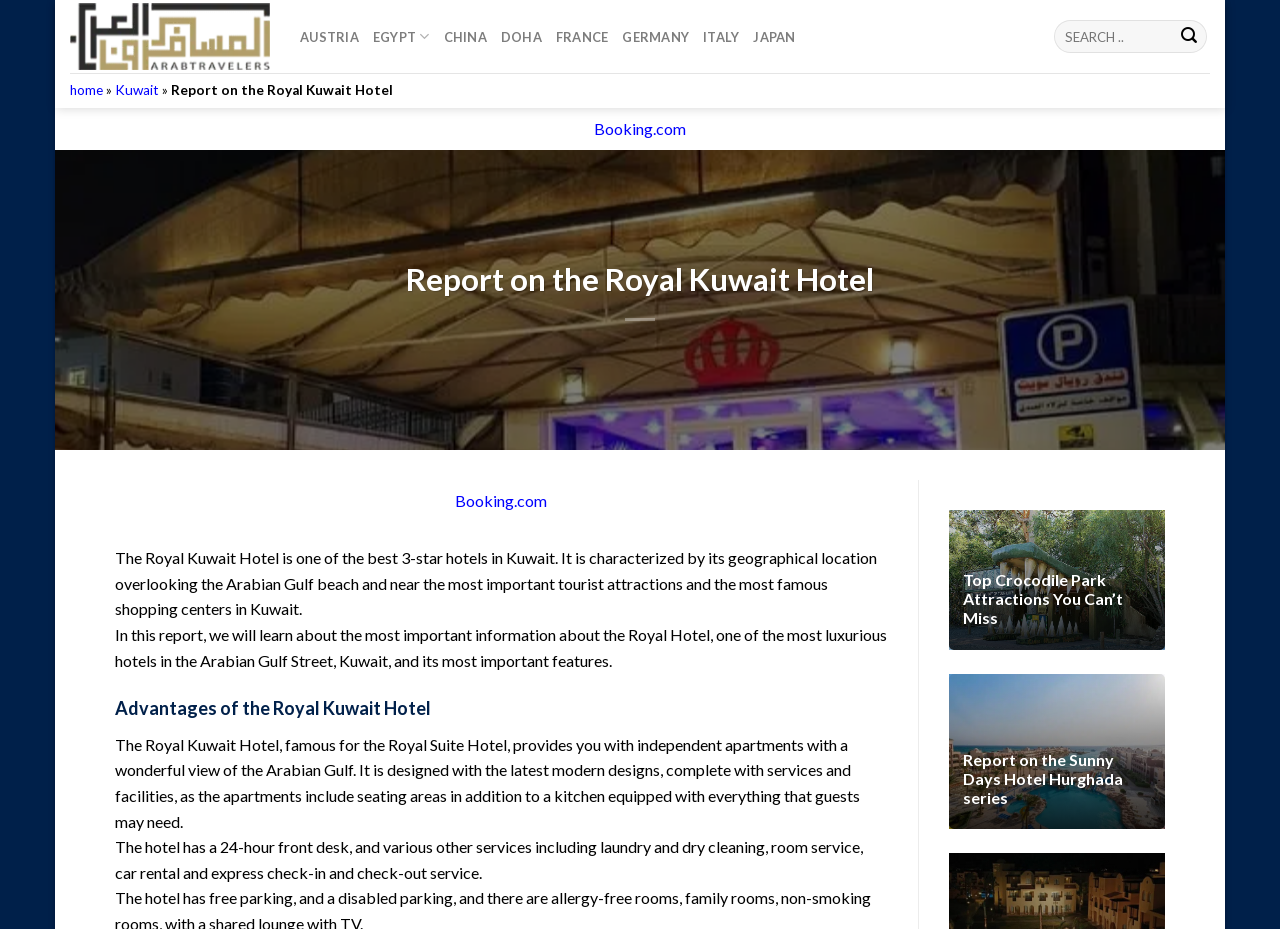Find and indicate the bounding box coordinates of the region you should select to follow the given instruction: "Go to arab travelers".

[0.055, 0.003, 0.211, 0.075]